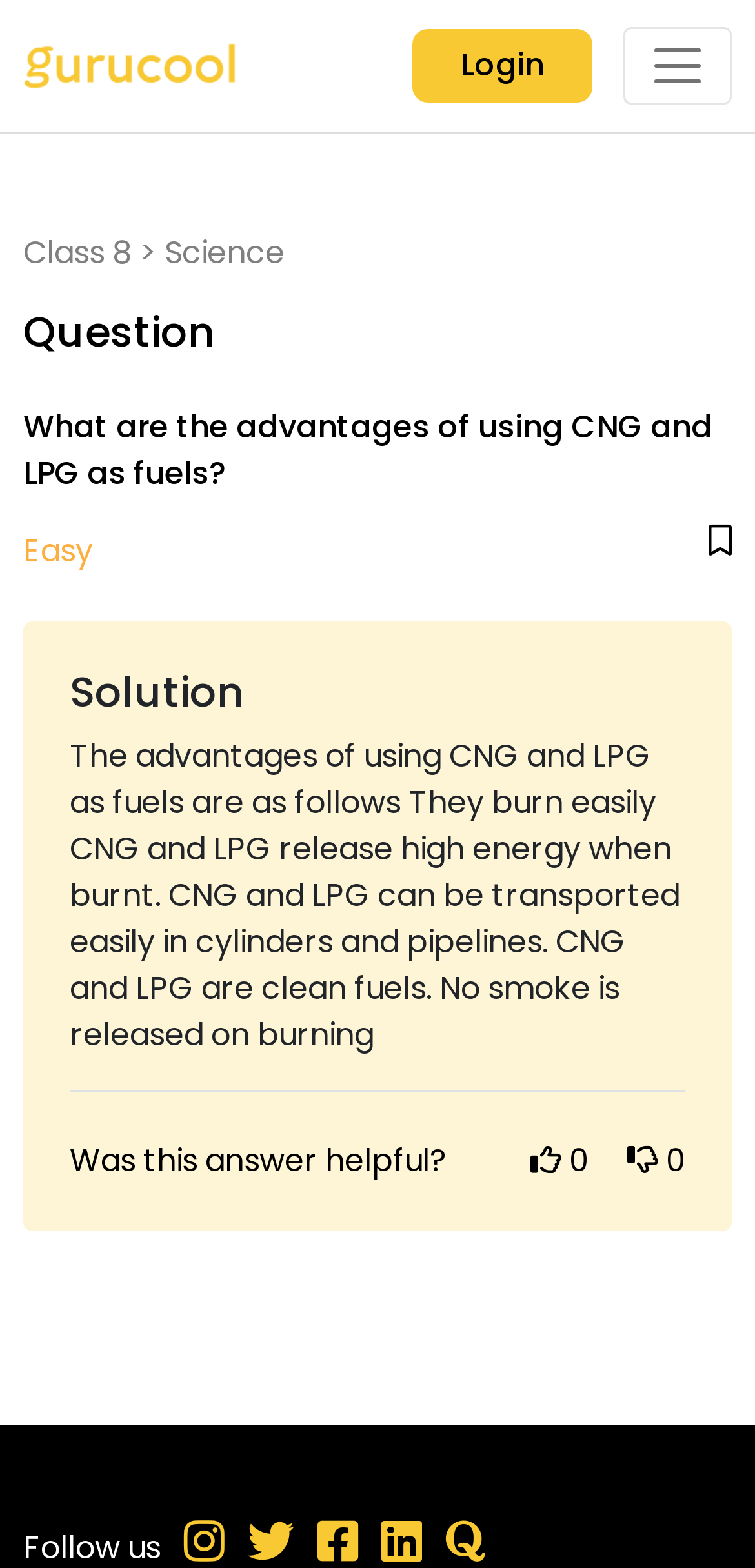Locate the bounding box coordinates of the segment that needs to be clicked to meet this instruction: "Click on the Login link".

[0.546, 0.018, 0.785, 0.065]